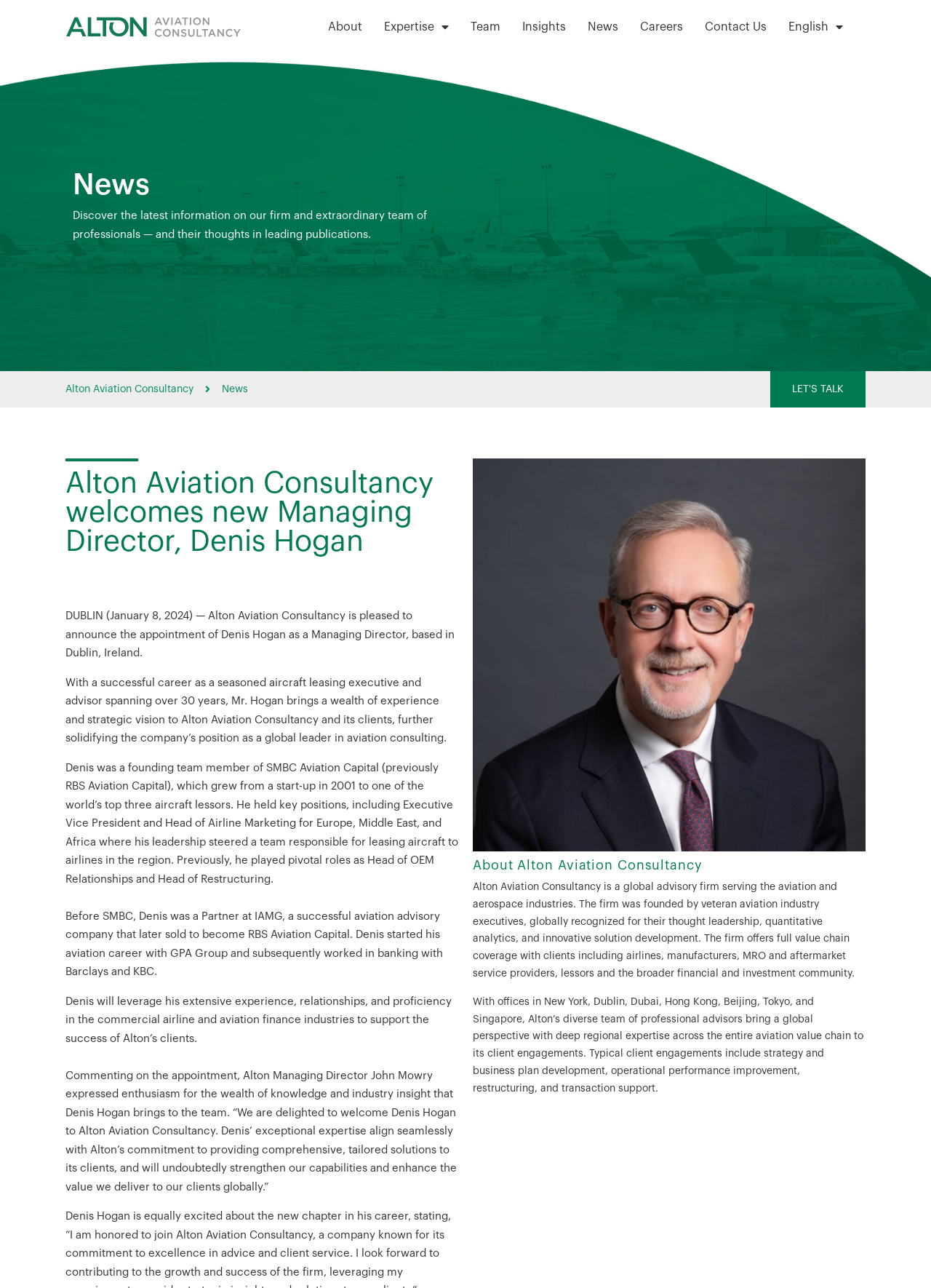What is the name of the company that Alton Aviation Consultancy's founder previously sold to?
Answer the question with detailed information derived from the image.

I found the answer by reading the paragraph that describes Denis Hogan's career, which mentions that he was a Partner at IAMG, a successful aviation advisory company that later sold to become RBS Aviation Capital.